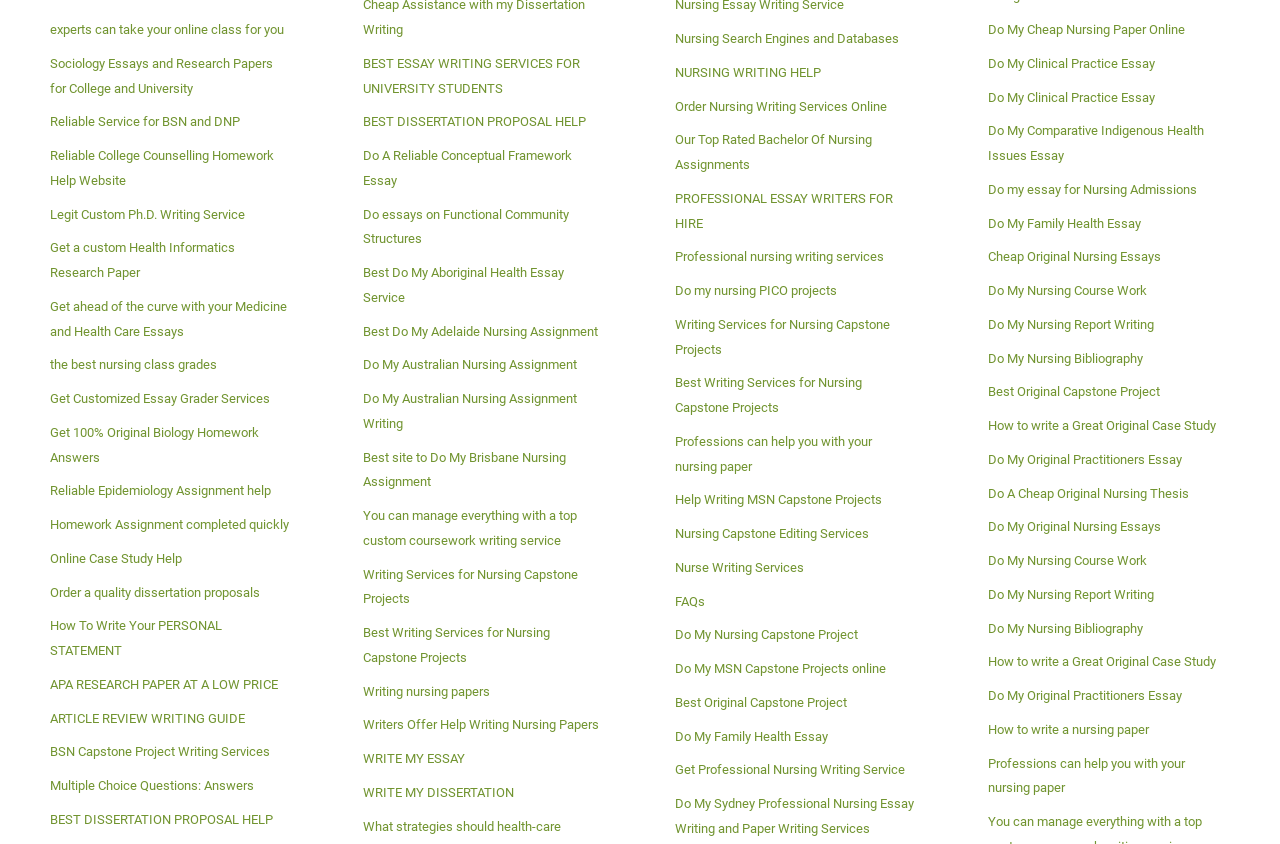Find the bounding box coordinates for the HTML element described as: "Order a quality dissertation proposals". The coordinates should consist of four float values between 0 and 1, i.e., [left, top, right, bottom].

[0.039, 0.683, 0.228, 0.723]